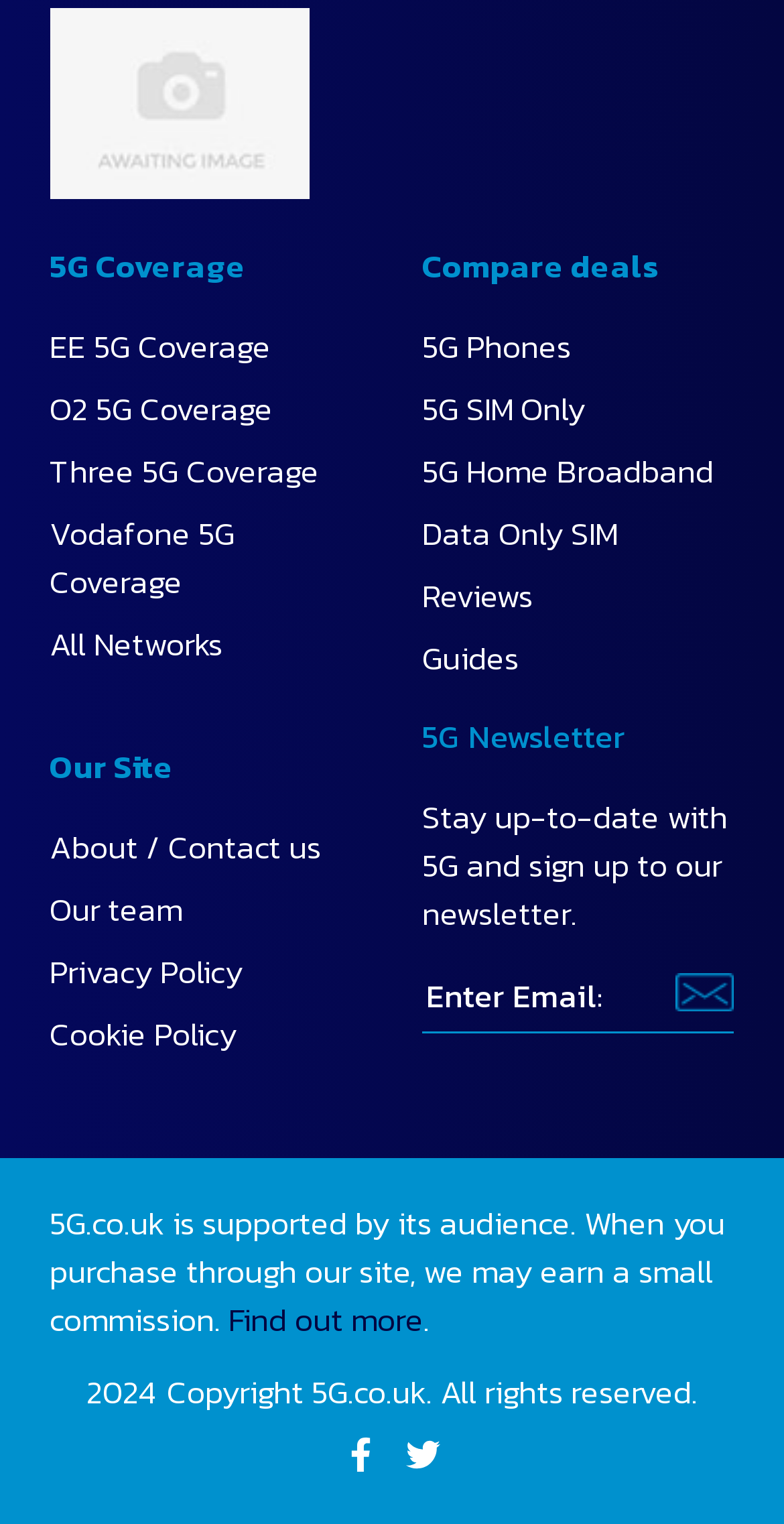Determine the bounding box coordinates for the UI element with the following description: "Cookie Policy". The coordinates should be four float numbers between 0 and 1, represented as [left, top, right, bottom].

[0.063, 0.662, 0.302, 0.694]